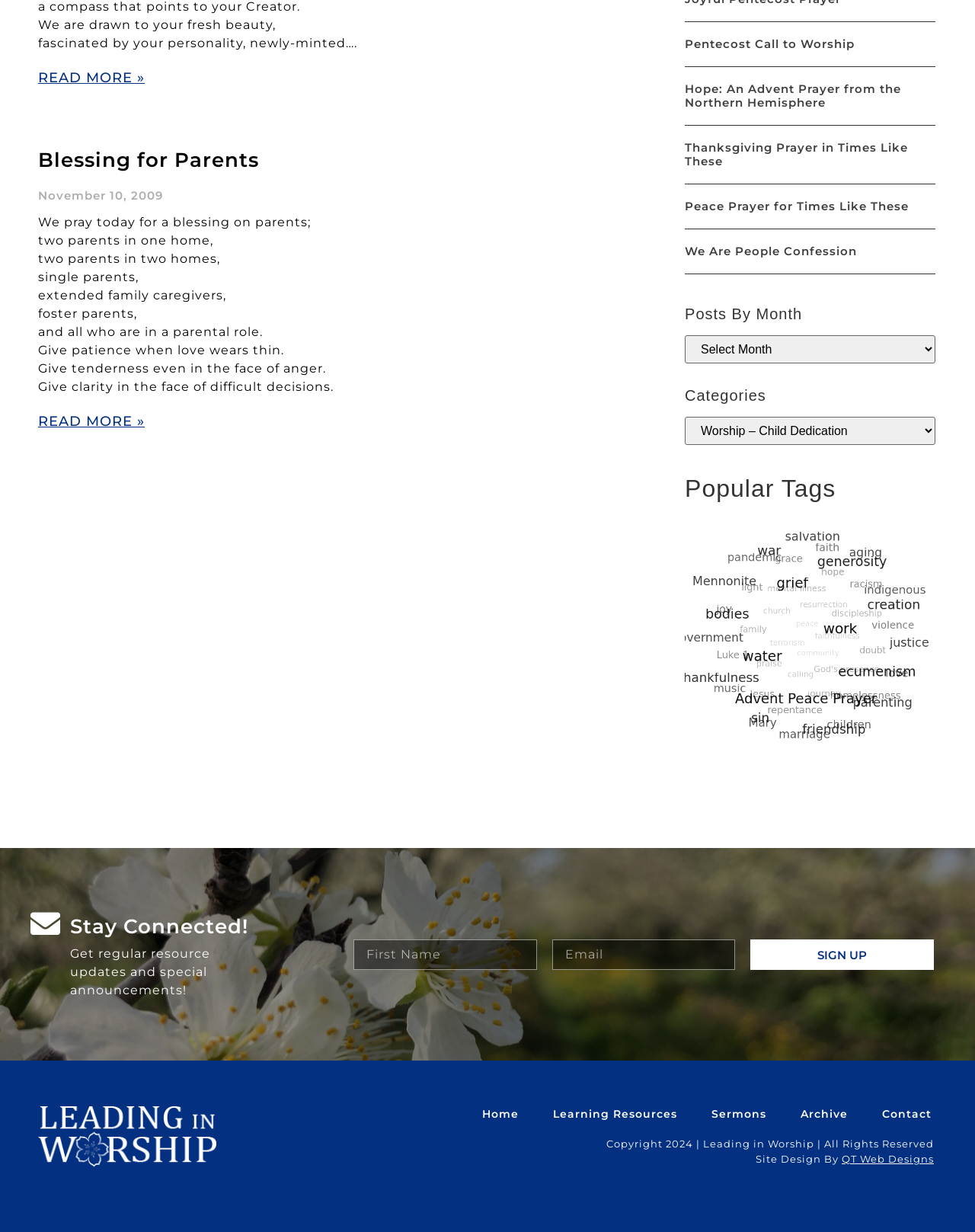Can you find the bounding box coordinates for the element to click on to achieve the instruction: "Click on 'contact us'"?

None